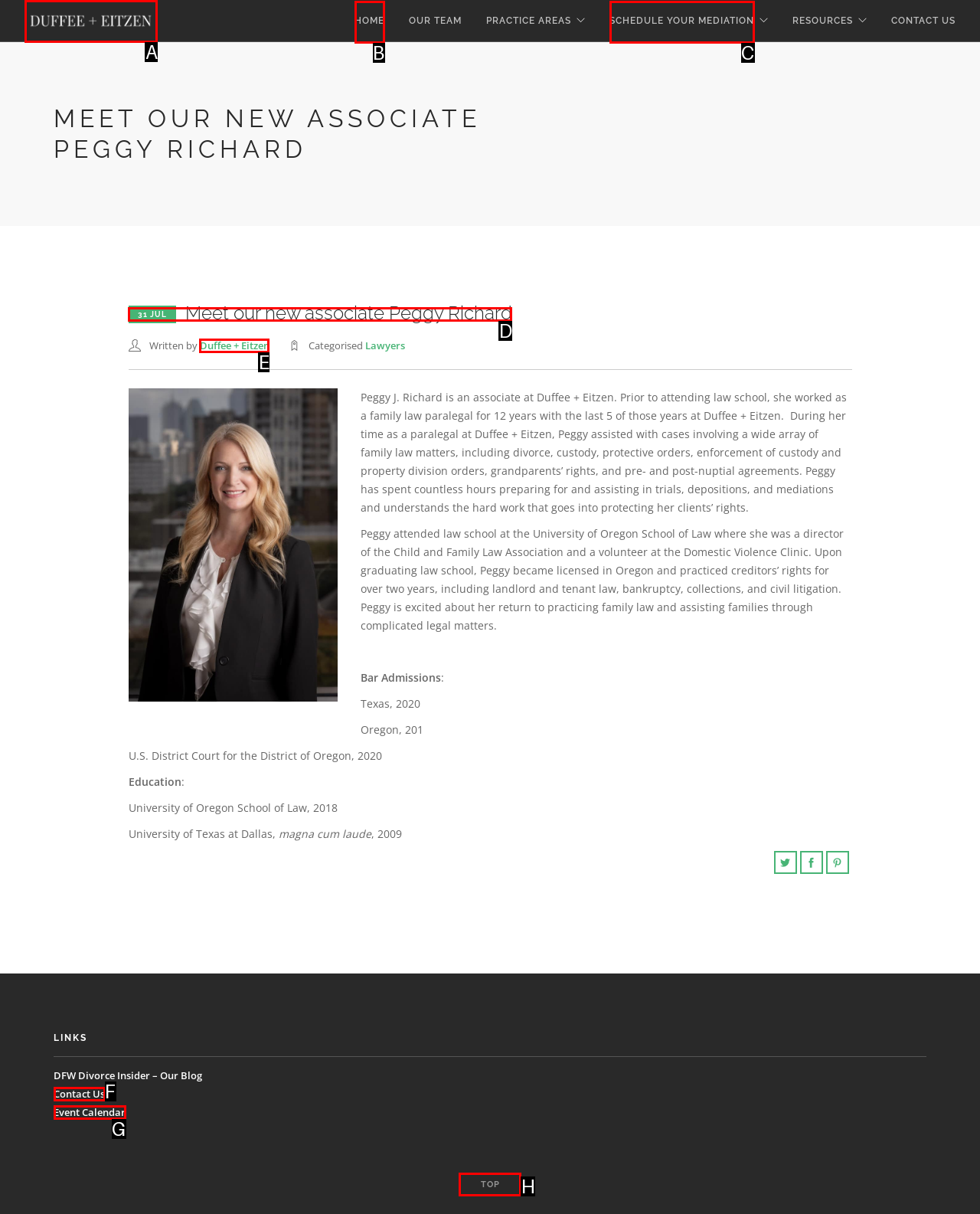Given the description: alt="Duffee + Eitzen", identify the matching option. Answer with the corresponding letter.

A